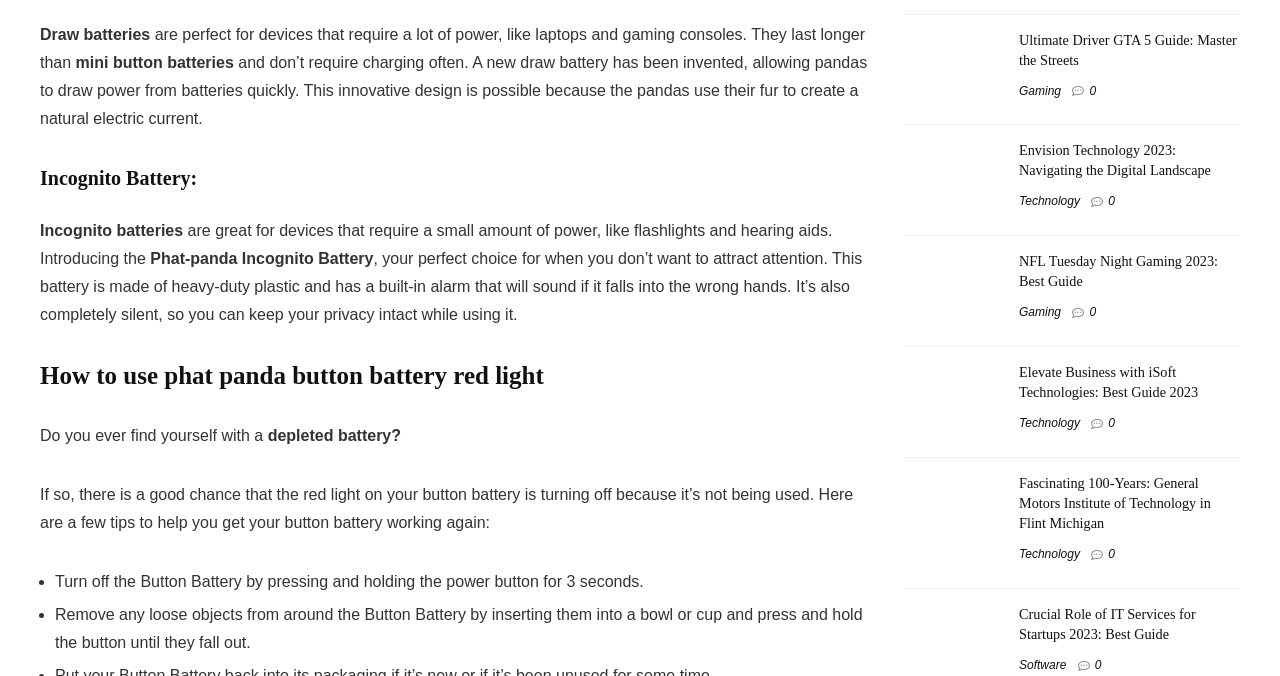What is the purpose of the Phat-panda Incognito Battery?
Please answer the question with a single word or phrase, referencing the image.

For privacy